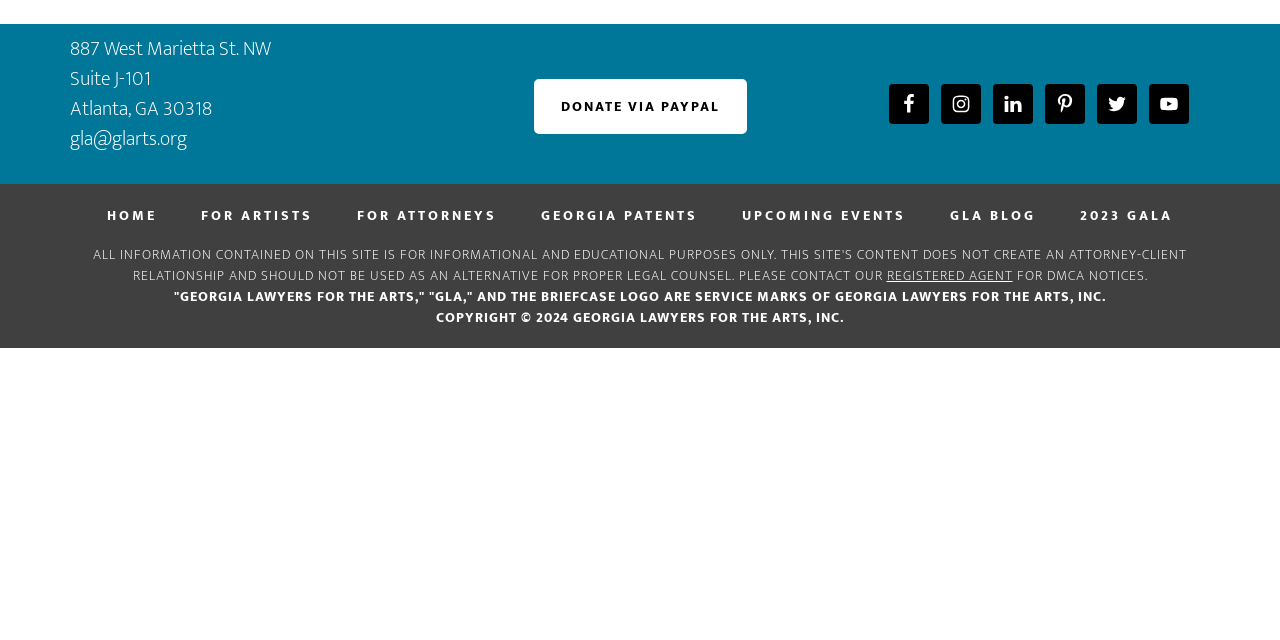Determine the bounding box coordinates for the UI element with the following description: "Tamiko Kawata". The coordinates should be four float numbers between 0 and 1, represented as [left, top, right, bottom].

None